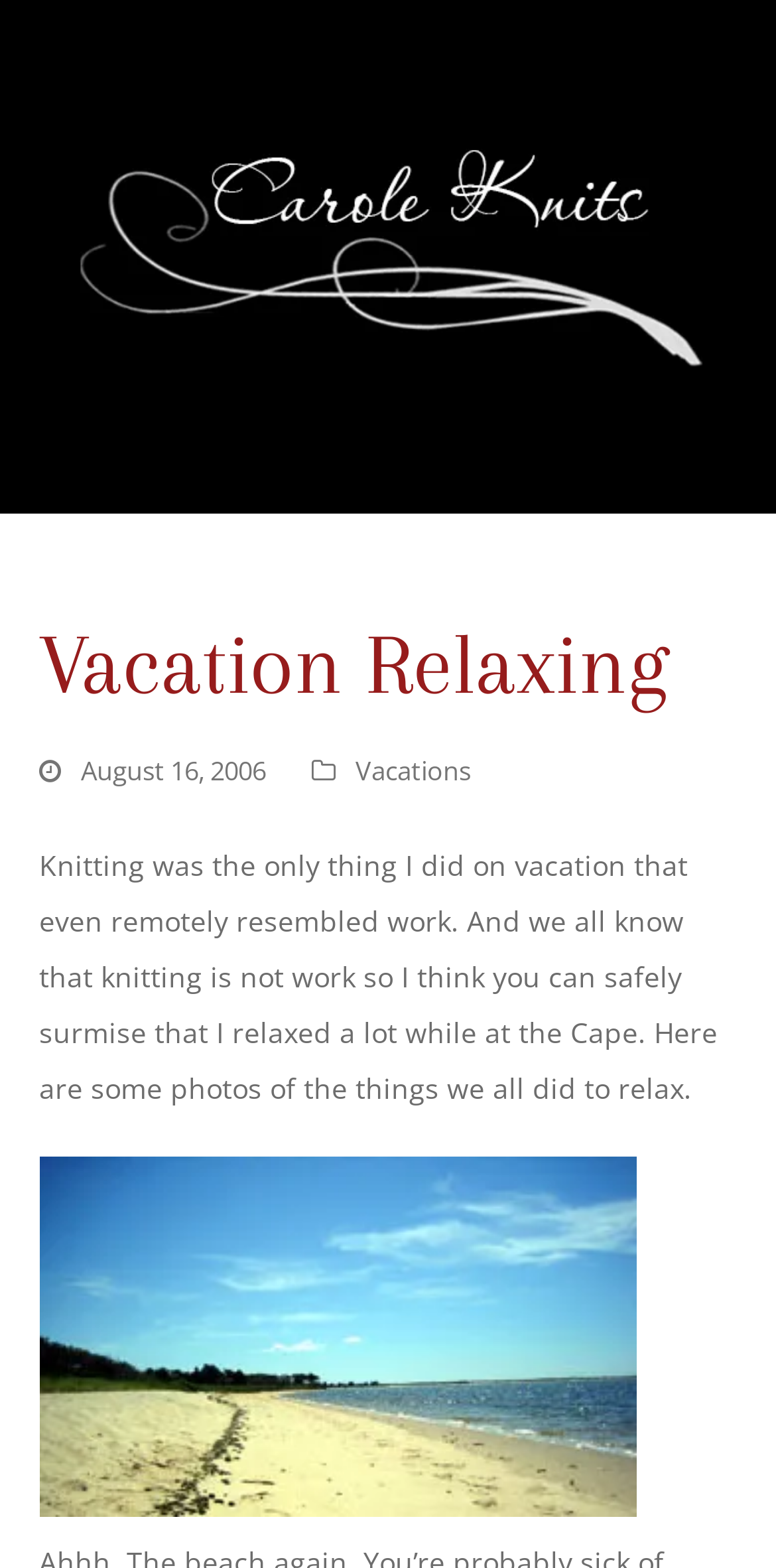What is the file name of the image in the blog post?
Answer the question with just one word or phrase using the image.

beach_deserted_small.jpg